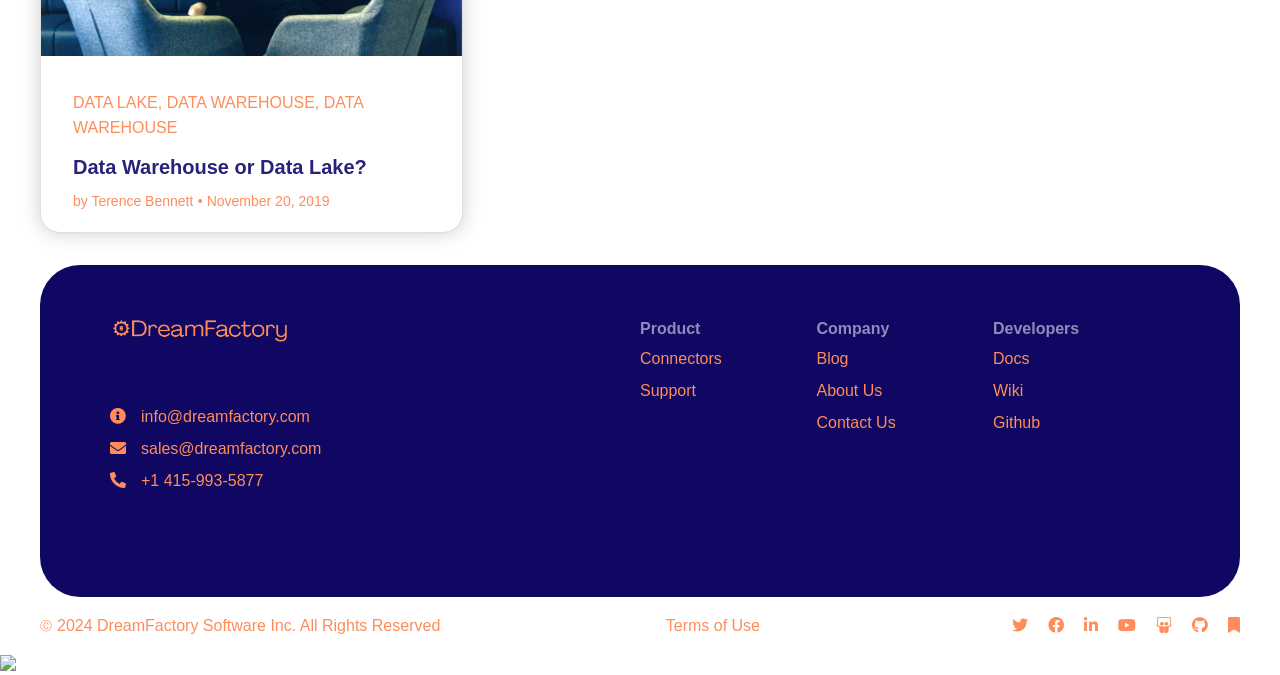What is the author of the article?
Refer to the screenshot and respond with a concise word or phrase.

Terence Bennett